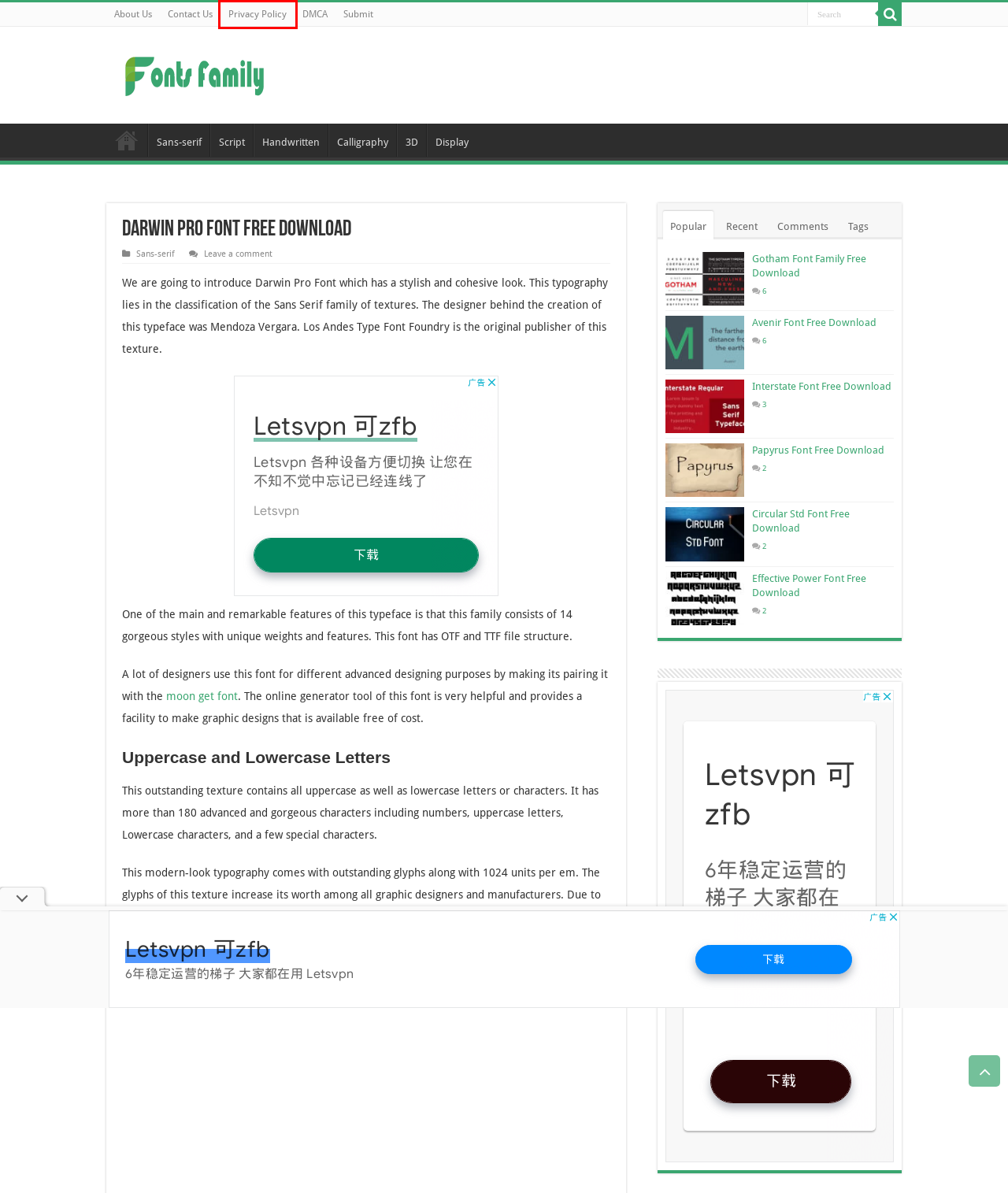Consider the screenshot of a webpage with a red bounding box around an element. Select the webpage description that best corresponds to the new page after clicking the element inside the red bounding box. Here are the candidates:
A. Privacy Policy
B. Free Fonts Family Download
C. Papyrus Font Free Download
D. 900 Free Display Fonts
E. DMCA
F. 1090 Free Handwritten Fonts
G. Gotham Font Family Free Download
H. Circular Std Font Free Download

A